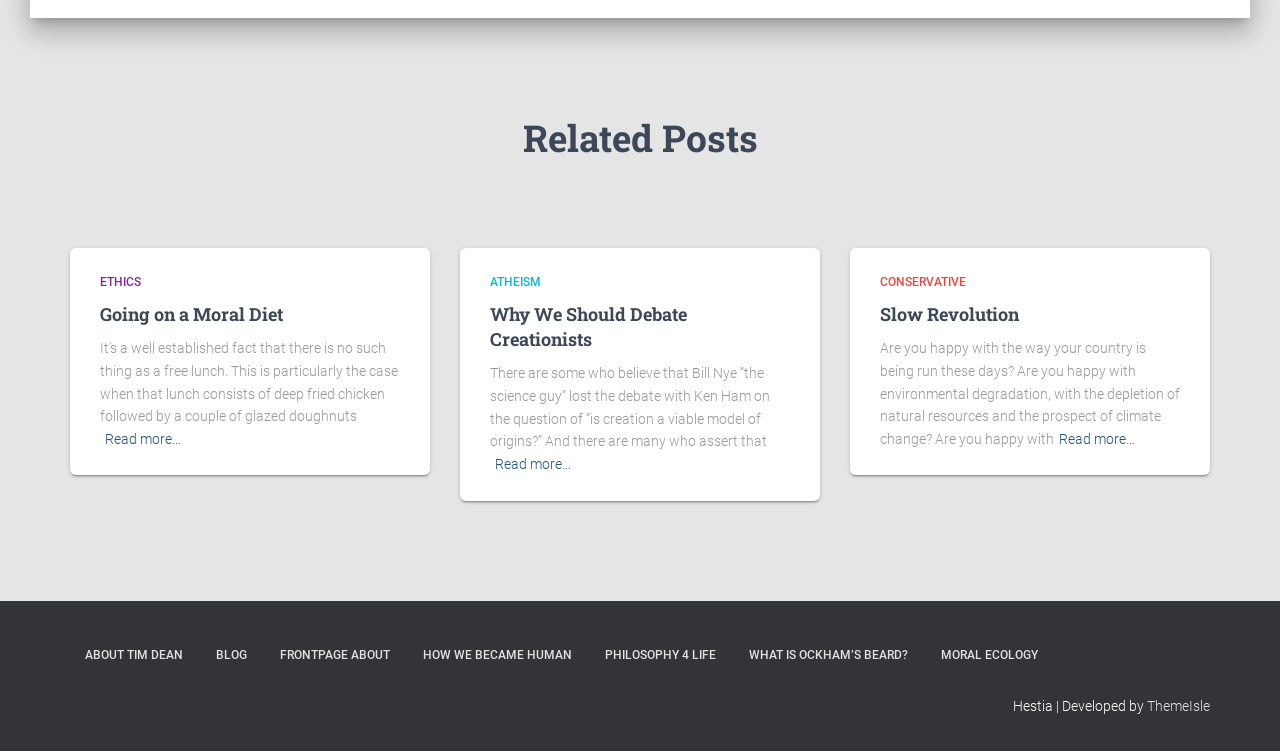What is the title of the first post under the 'ATHEISM' category?
Look at the image and answer with only one word or phrase.

Why We Should Debate Creationists